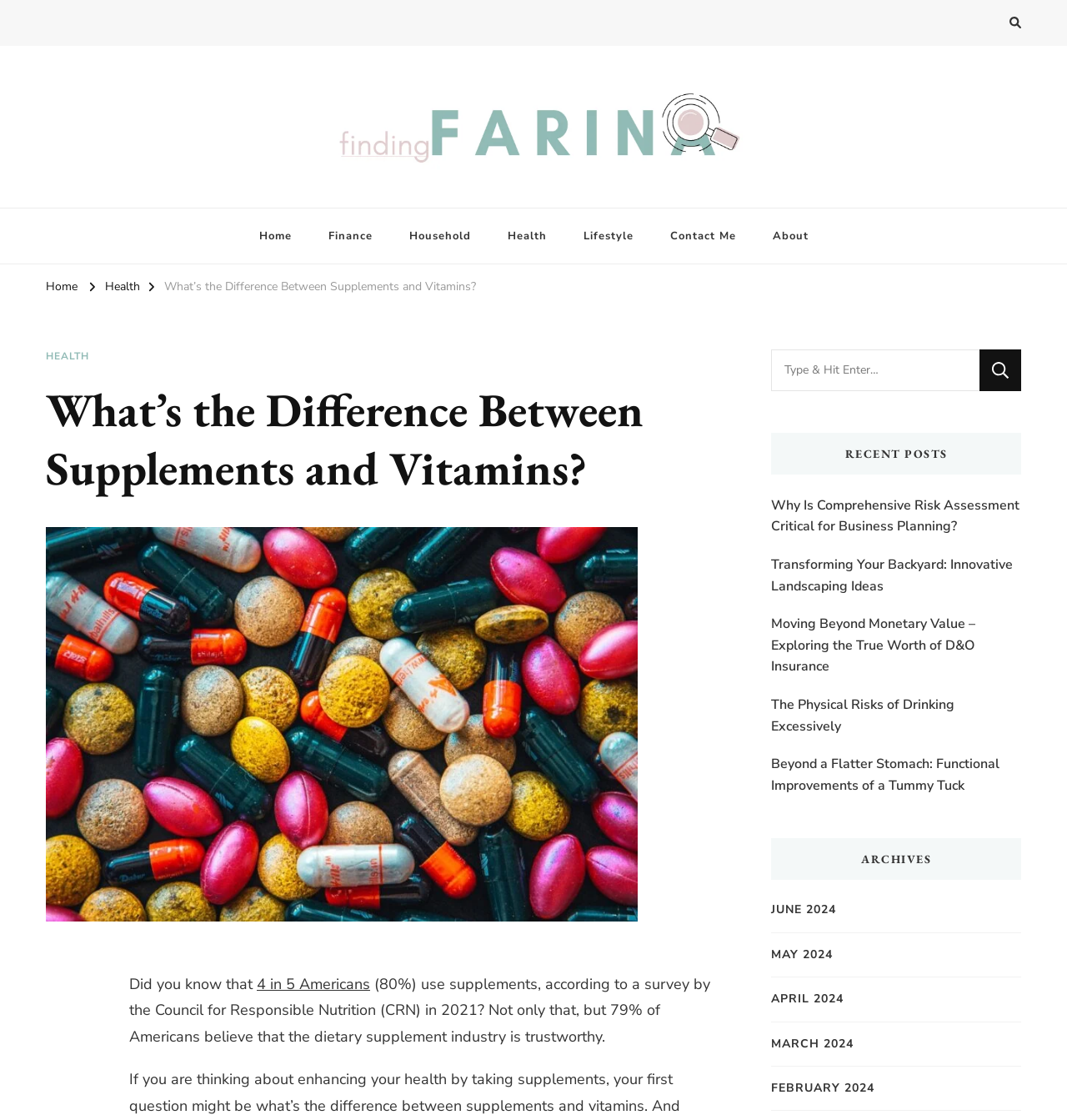Answer the question in a single word or phrase:
What is the name of the website?

Finding Farina